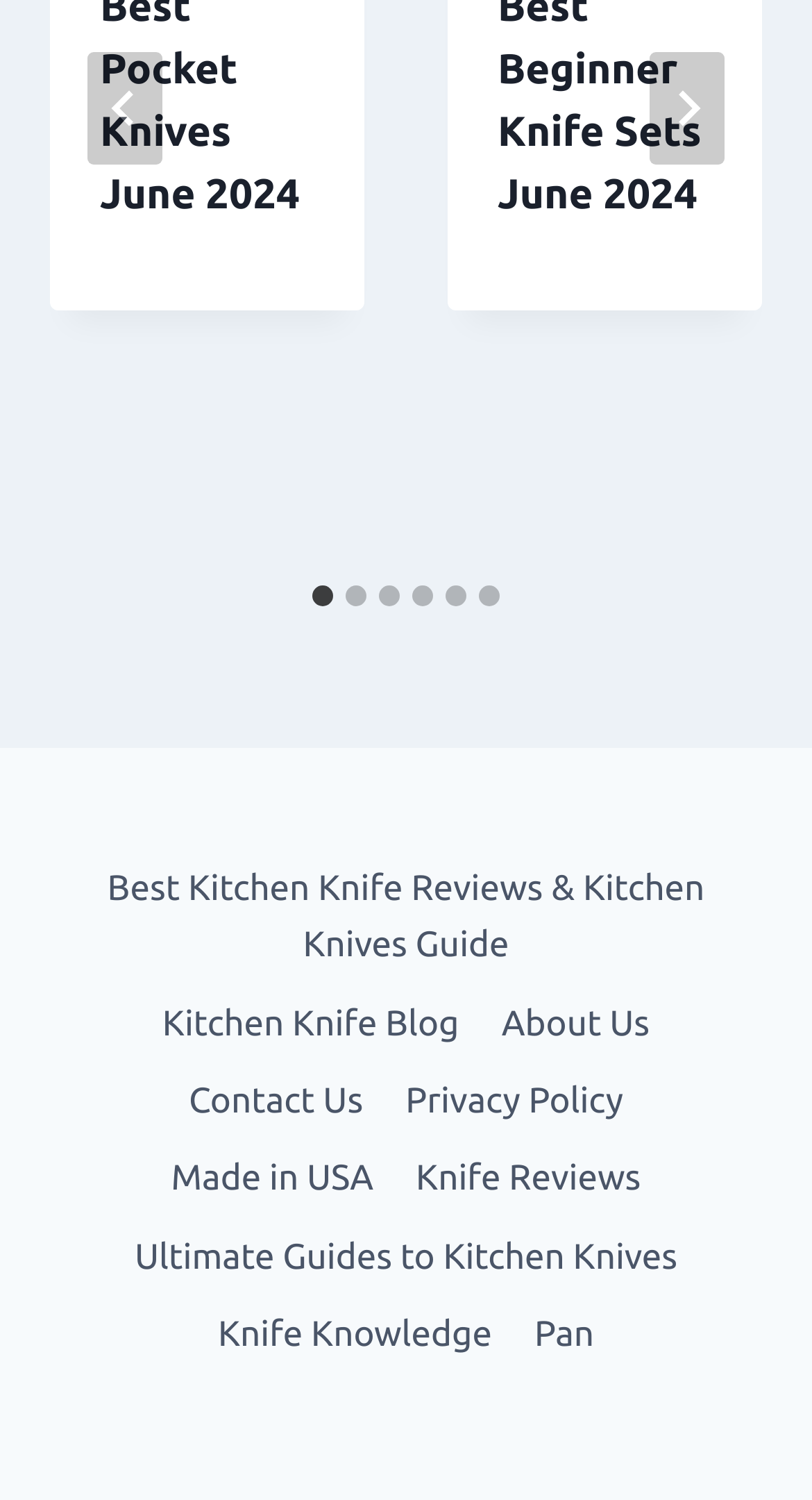Give a one-word or one-phrase response to the question:
What is the purpose of the buttons at the top?

Navigate slides